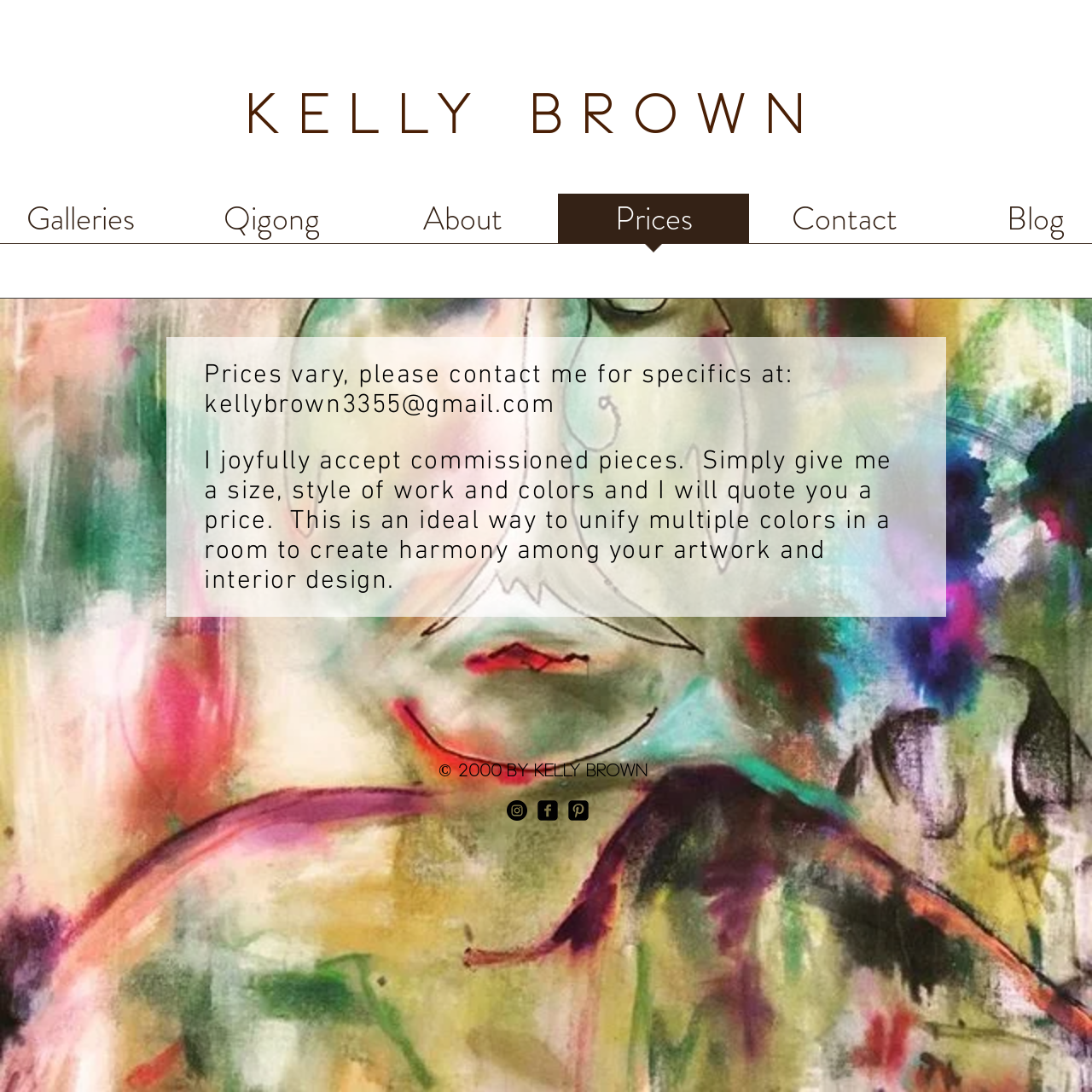Elaborate on the information and visuals displayed on the webpage.

The webpage is about Kelly Brown, an artist who provides commissioned pieces. At the top, there is a heading with the artist's name, "Kelly Brown", which is also a link. Below it, there are four links: "Qigong", "About", "Prices", and "Contact", arranged horizontally.

The main content area has a heading that explains that prices vary and invites visitors to contact the artist for specifics. Below this heading, there is a contact email address, "kellybrown3355@gmail.com", which is also a link. Further down, there is a paragraph describing the commissioned piece process, where the artist will quote a price based on the provided size, style, and colors.

At the bottom of the page, there is a copyright notice "© 2000 by Kelly Brown" and a social bar with three links: "Instagram", "Facebook", and "Pinterest", each represented by a black square icon.